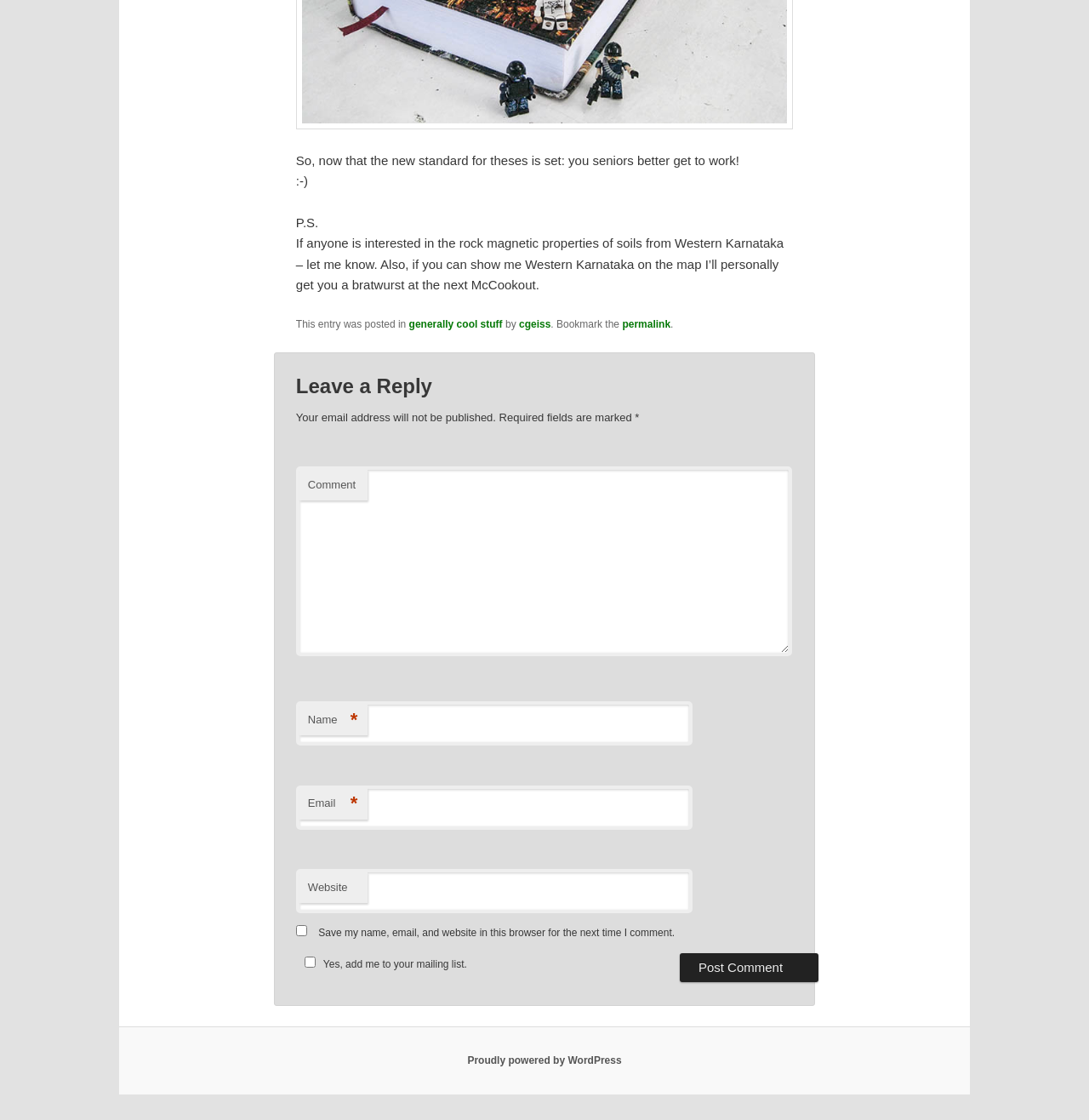Show me the bounding box coordinates of the clickable region to achieve the task as per the instruction: "Follow the link to WordPress".

[0.429, 0.942, 0.571, 0.952]